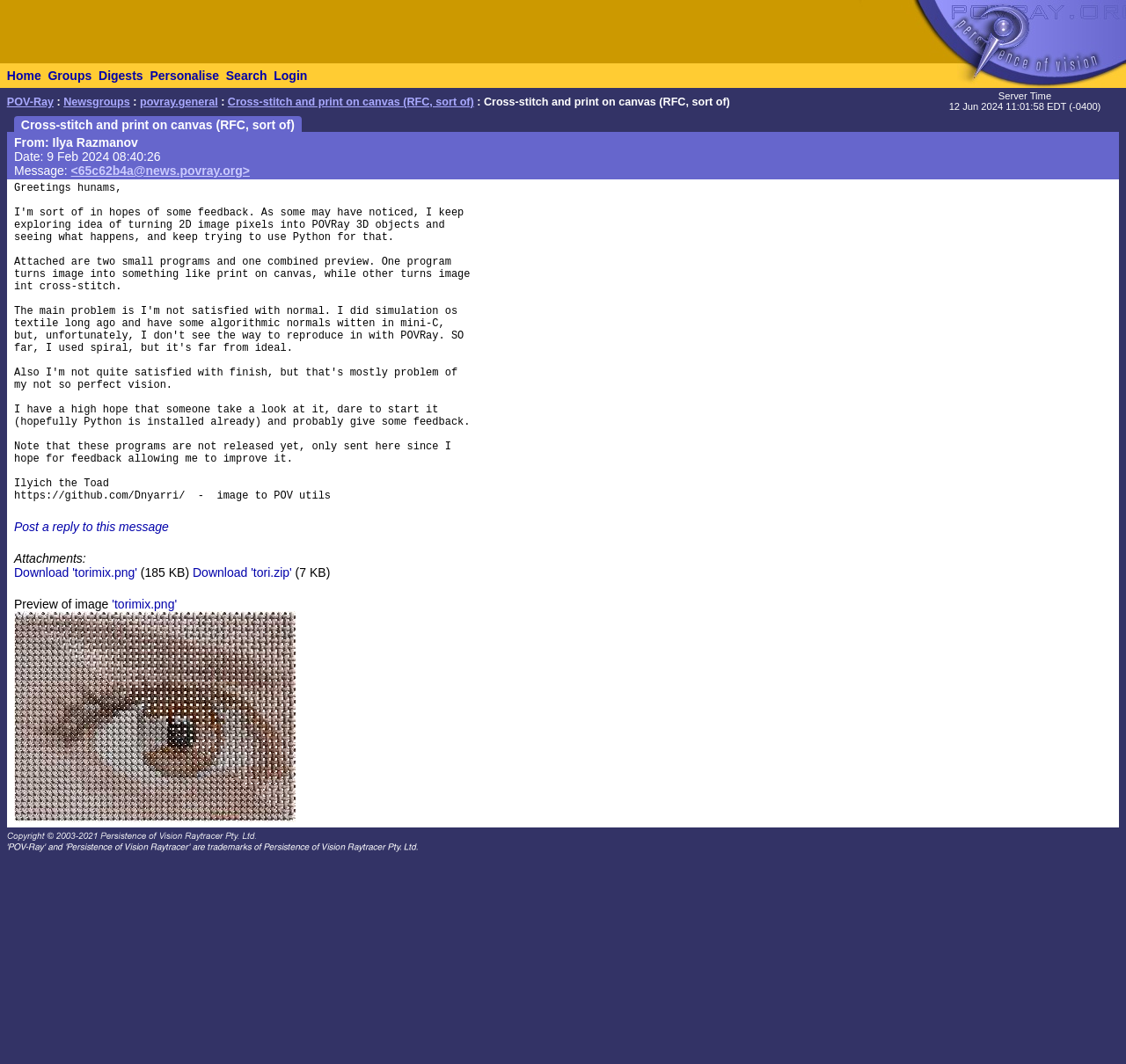Please indicate the bounding box coordinates of the element's region to be clicked to achieve the instruction: "Download the 'torimix.png' attachment". Provide the coordinates as four float numbers between 0 and 1, i.e., [left, top, right, bottom].

[0.012, 0.531, 0.122, 0.545]